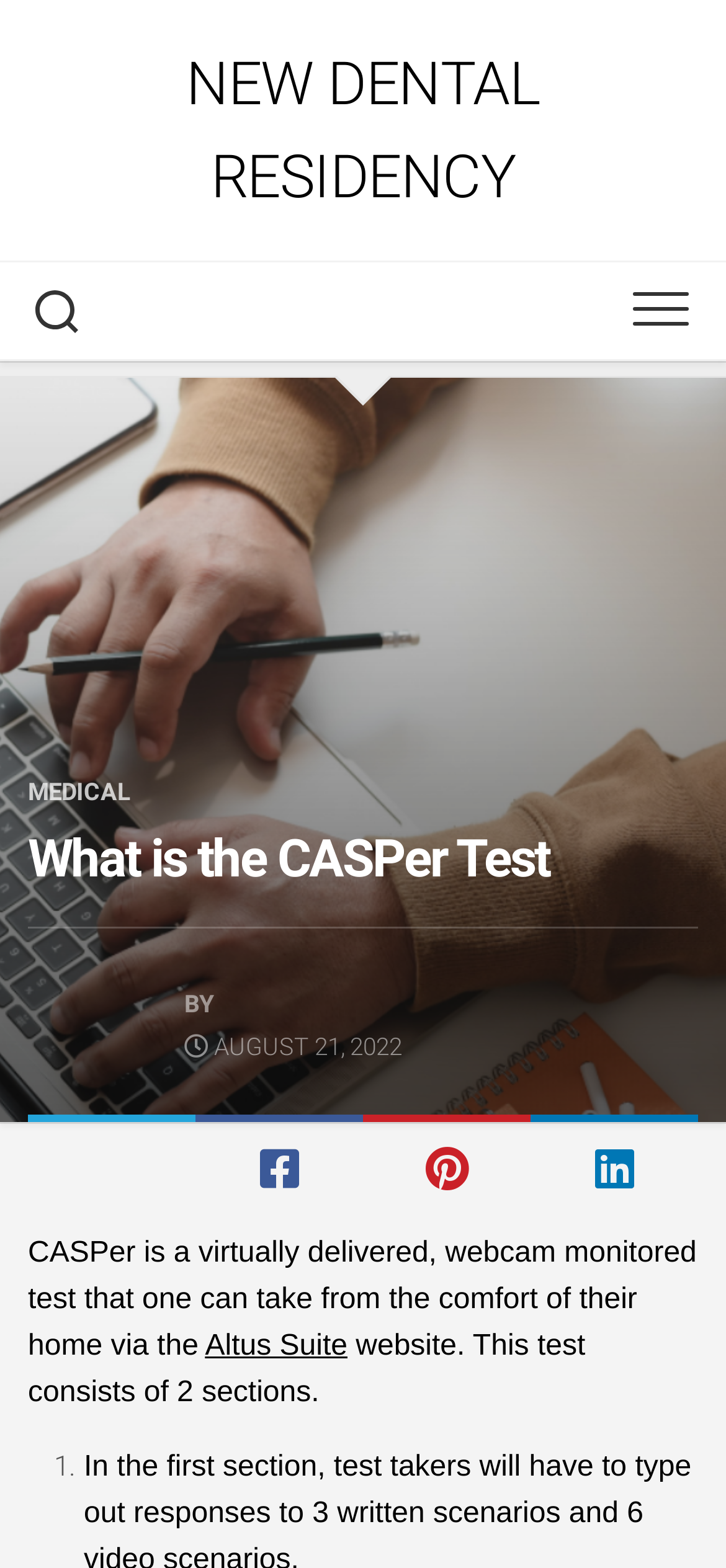Please mark the clickable region by giving the bounding box coordinates needed to complete this instruction: "Expand the button".

[0.821, 0.167, 1.0, 0.229]